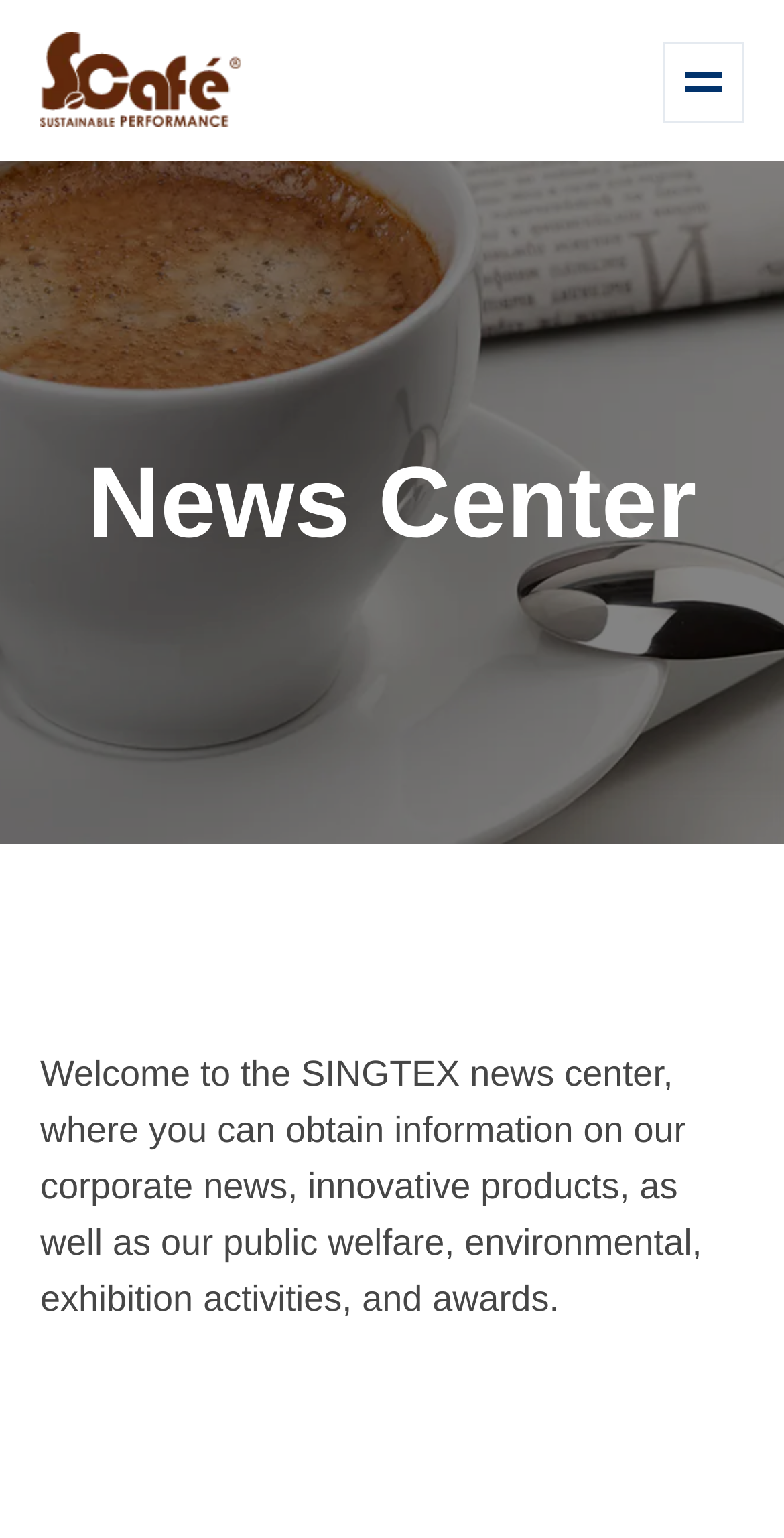Identify the bounding box coordinates of the region I need to click to complete this instruction: "Read News".

[0.051, 0.361, 0.167, 0.387]